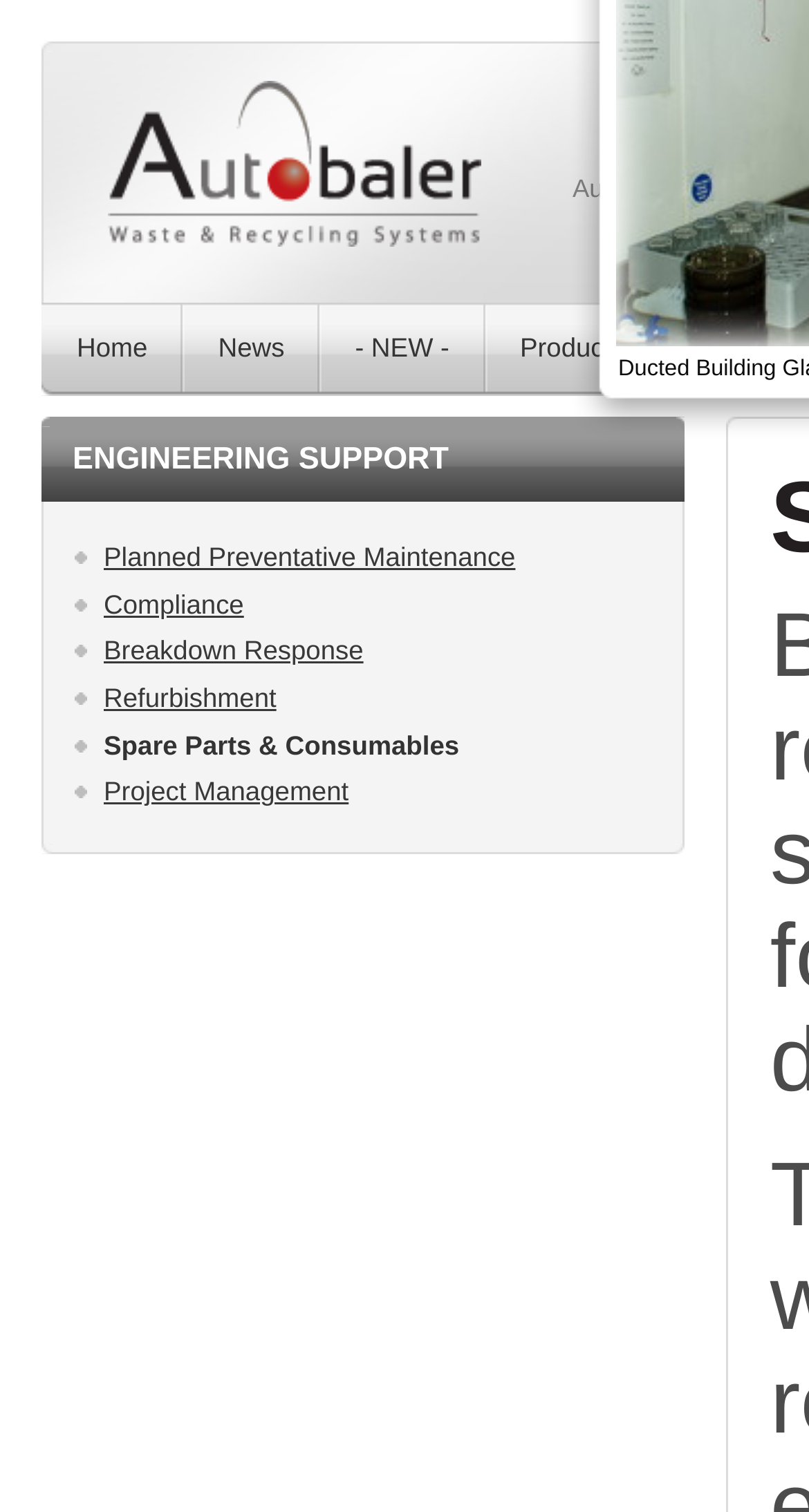Please specify the bounding box coordinates of the region to click in order to perform the following instruction: "Check the author name".

None